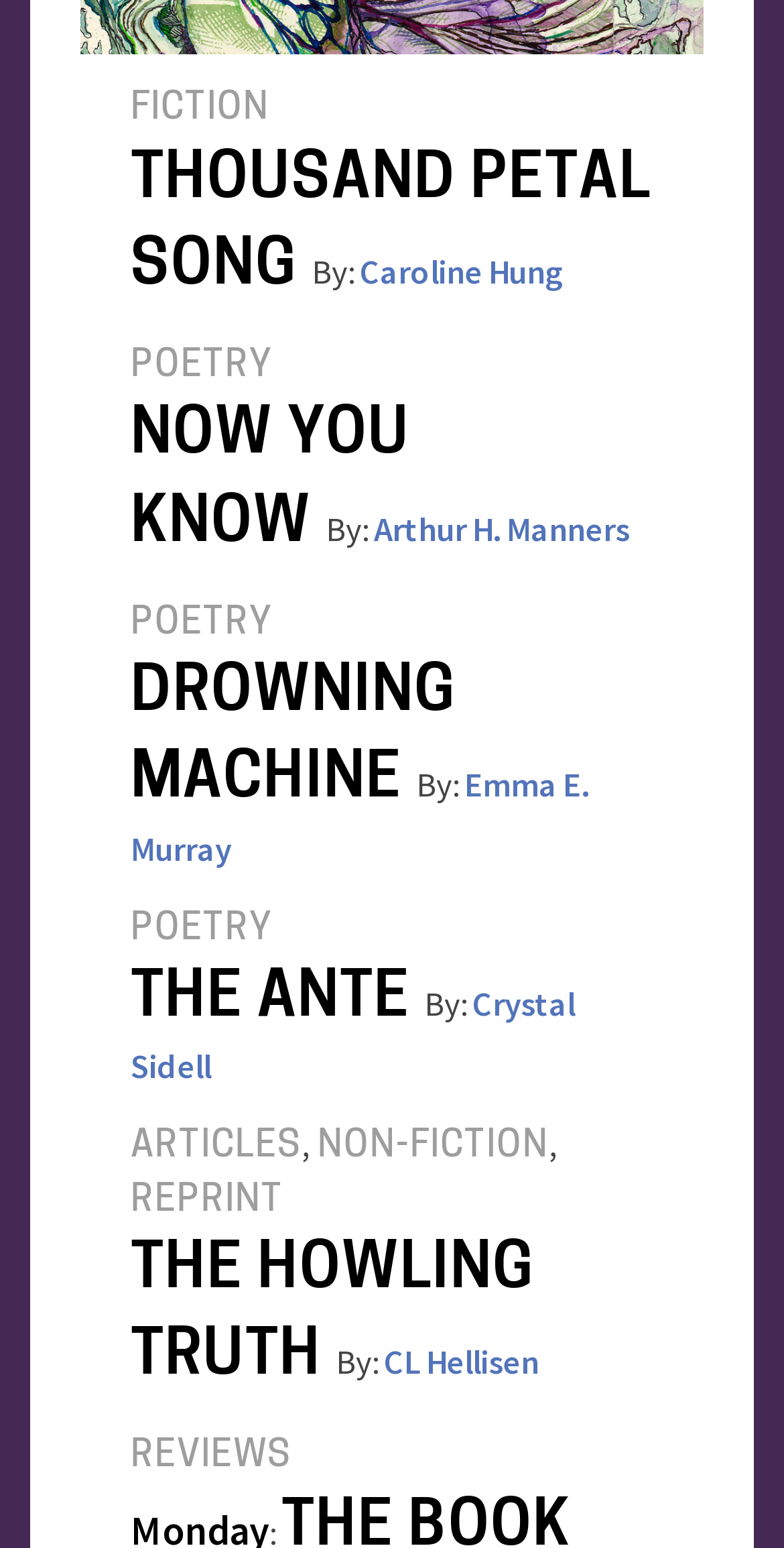Give a concise answer using only one word or phrase for this question:
What is the title of the poem by CL Hellisen?

THE HOWLING TRUTH